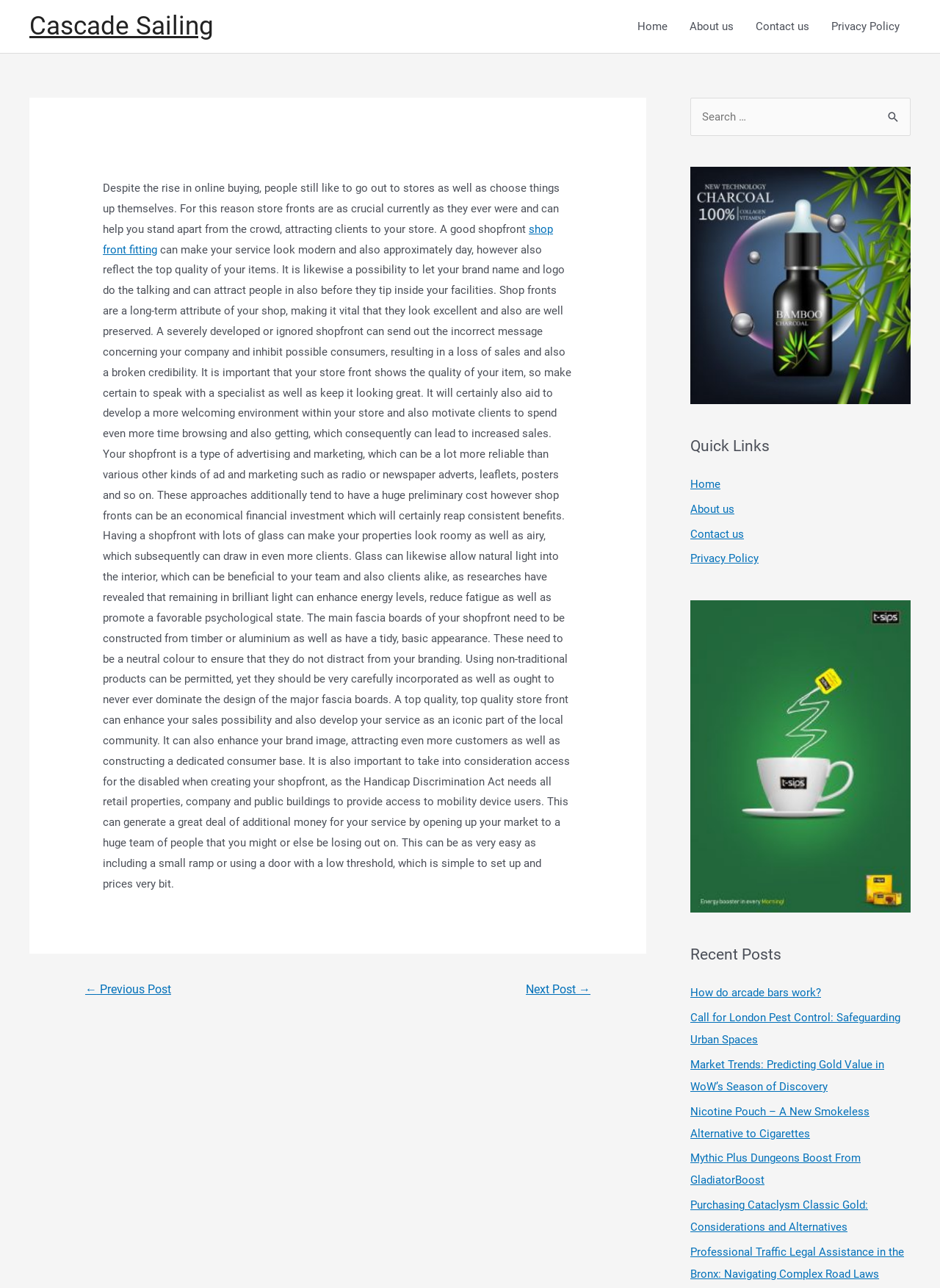What can a shopfront with lots of glass do?
Refer to the screenshot and deliver a thorough answer to the question presented.

According to the webpage, a shopfront with lots of glass can make the properties look roomy and airy, which can attract more clients. Additionally, glass can allow natural light into the interior, which can be beneficial to the team and clients alike.